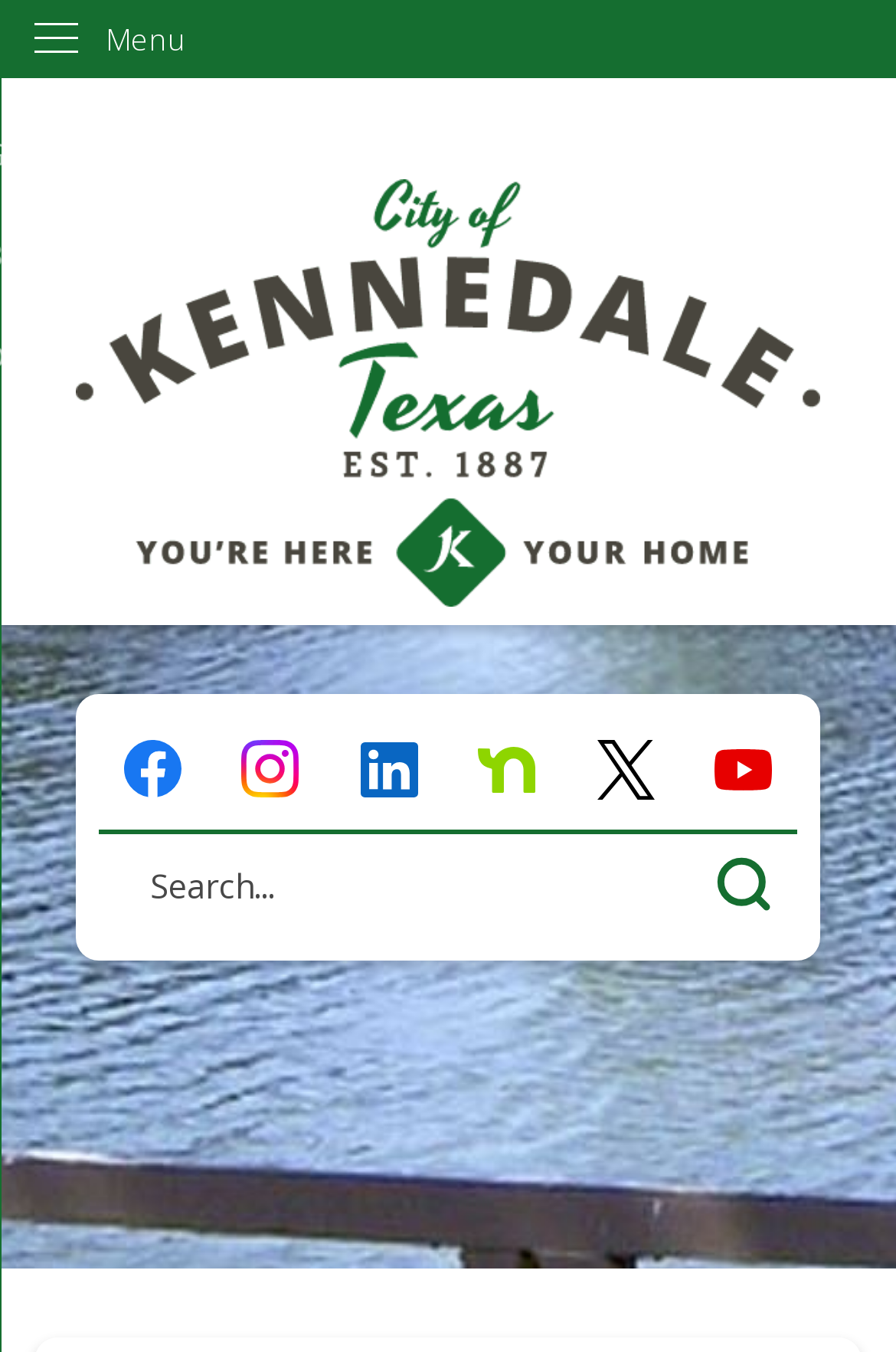Identify the bounding box for the element characterized by the following description: "alt="YouTube Opens in new window"".

[0.797, 0.497, 0.861, 0.526]